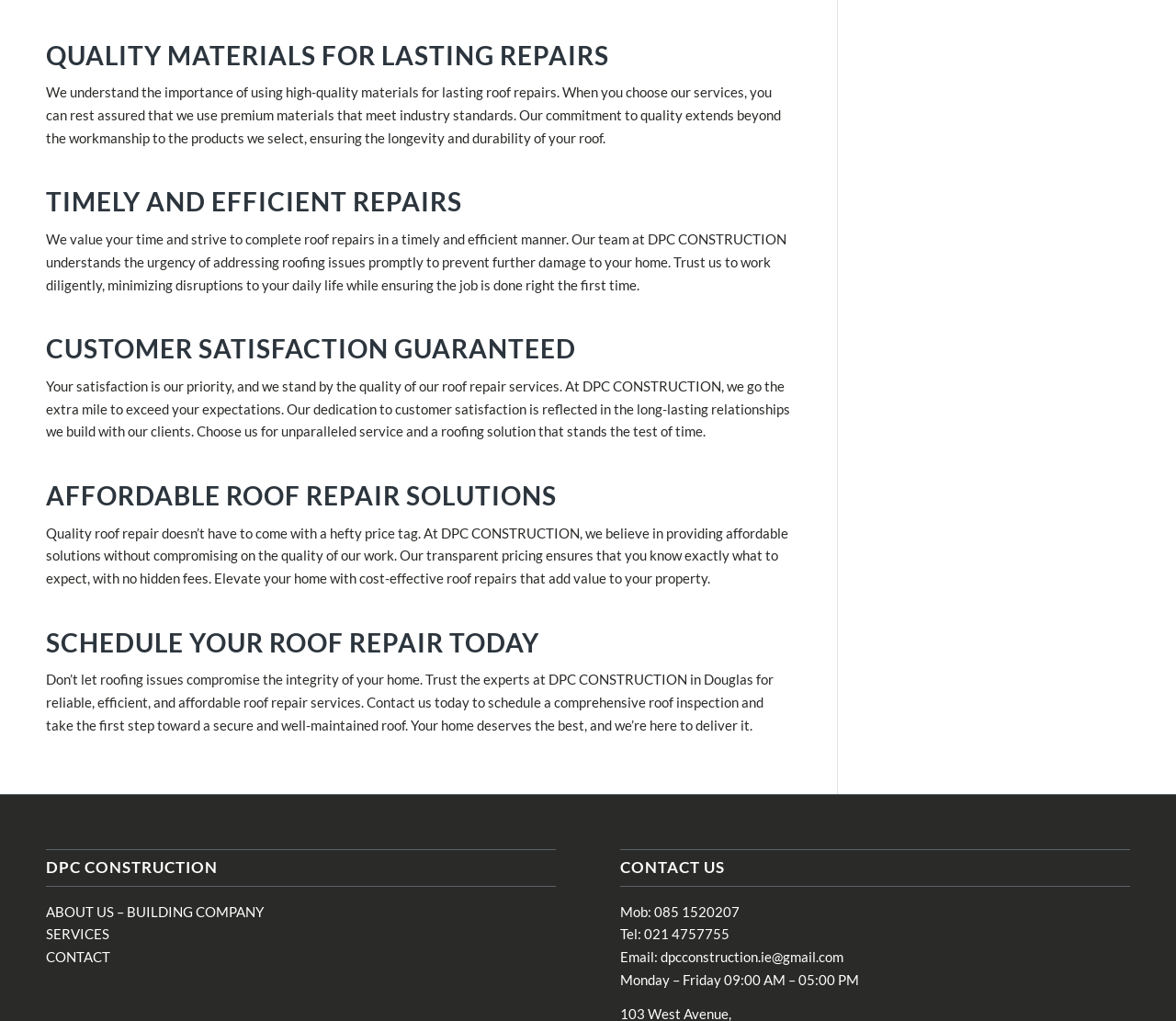What is the tone of the company's message?
Look at the image and provide a detailed response to the question.

The tone of the company's message is professional and customer-centric, as evident from the language used in the headings and static text elements. The company emphasizes the importance of quality materials, timely and efficient repairs, customer satisfaction, and affordable solutions, which suggests a focus on customer needs and a commitment to delivering high-quality services.